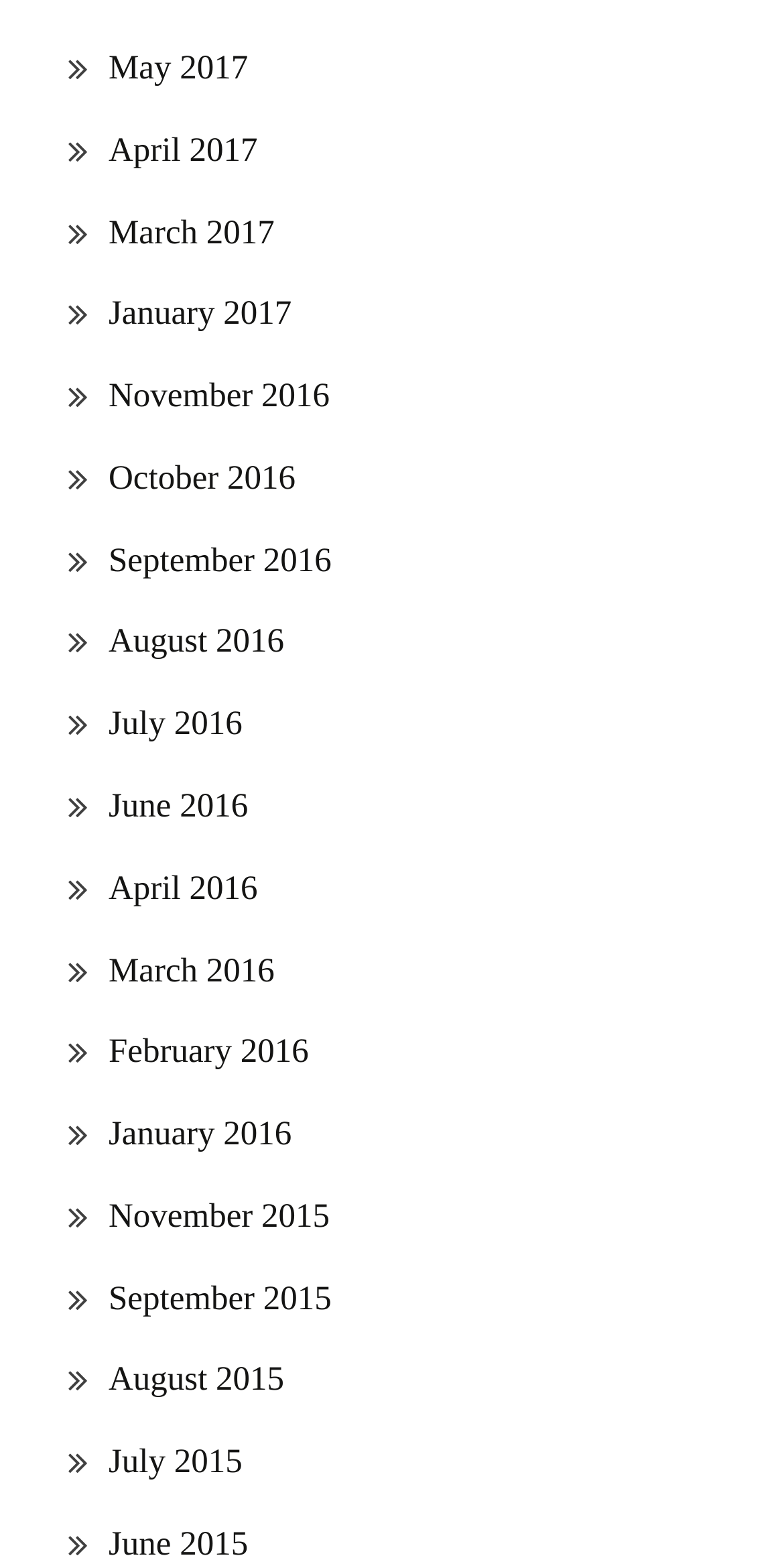Using the element description: "September 2015", determine the bounding box coordinates for the specified UI element. The coordinates should be four float numbers between 0 and 1, [left, top, right, bottom].

[0.138, 0.816, 0.423, 0.841]